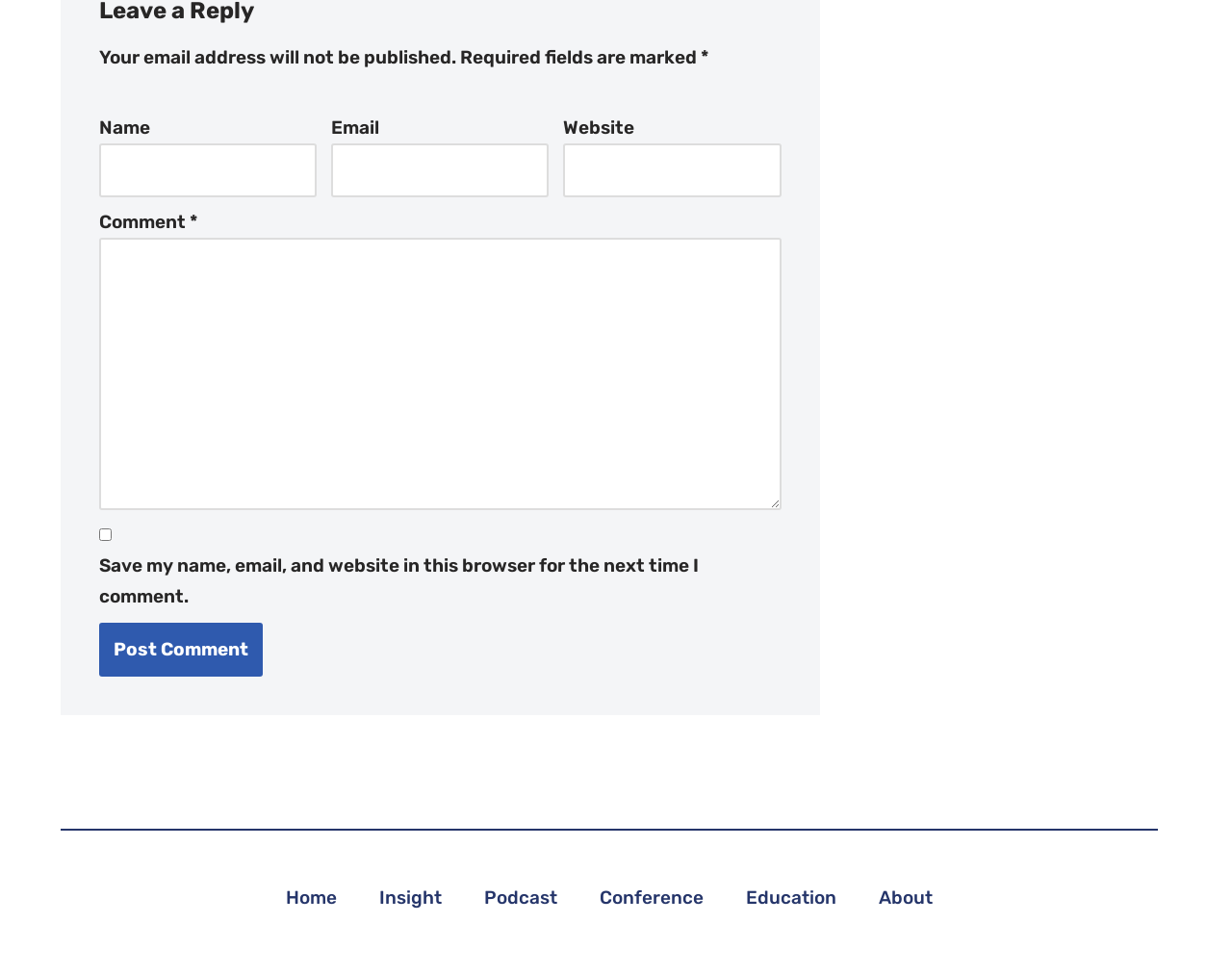Please identify the bounding box coordinates of the clickable element to fulfill the following instruction: "Go to the home page". The coordinates should be four float numbers between 0 and 1, i.e., [left, top, right, bottom].

[0.232, 0.902, 0.273, 0.94]